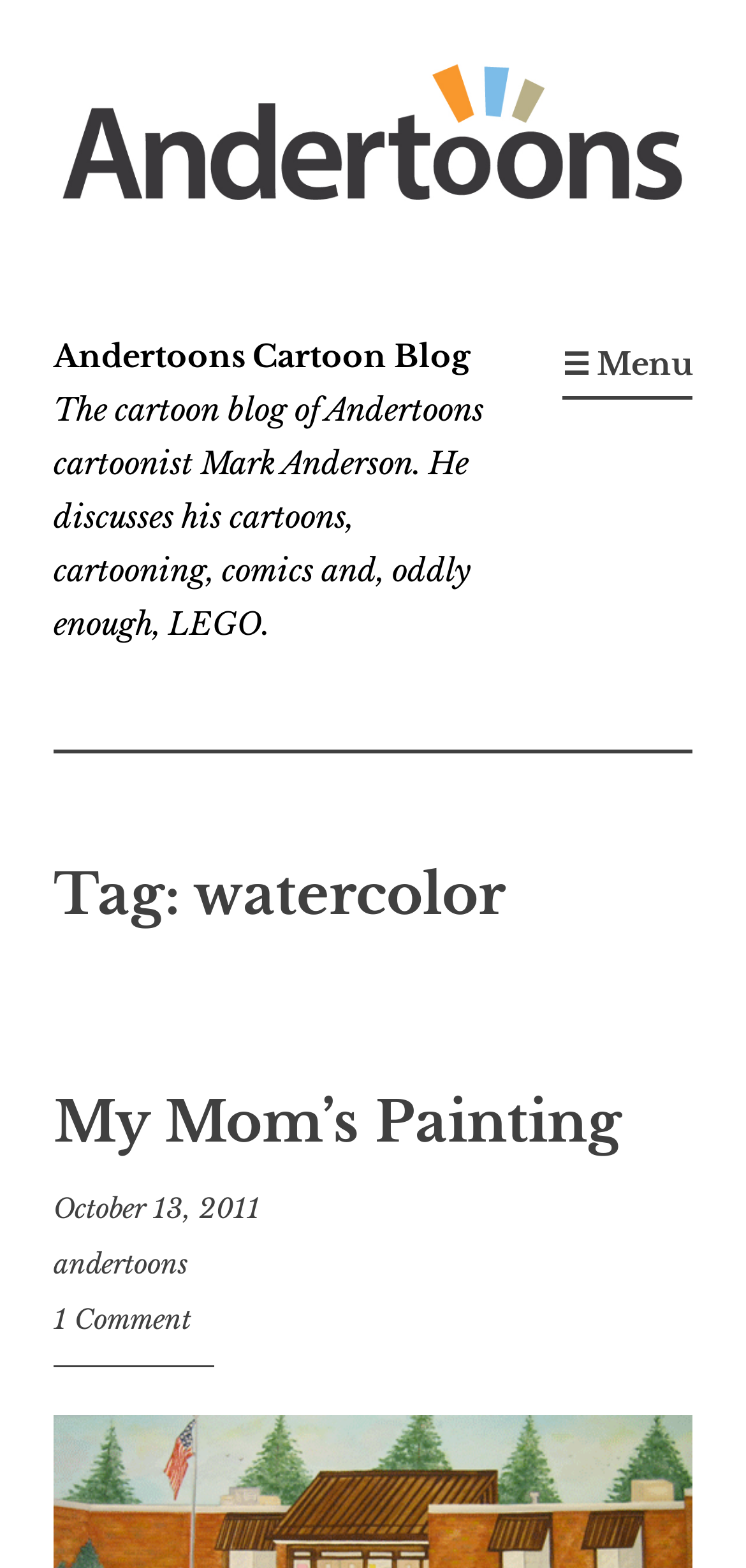Determine the bounding box coordinates for the UI element matching this description: "☰ Menu".

[0.754, 0.21, 0.928, 0.253]